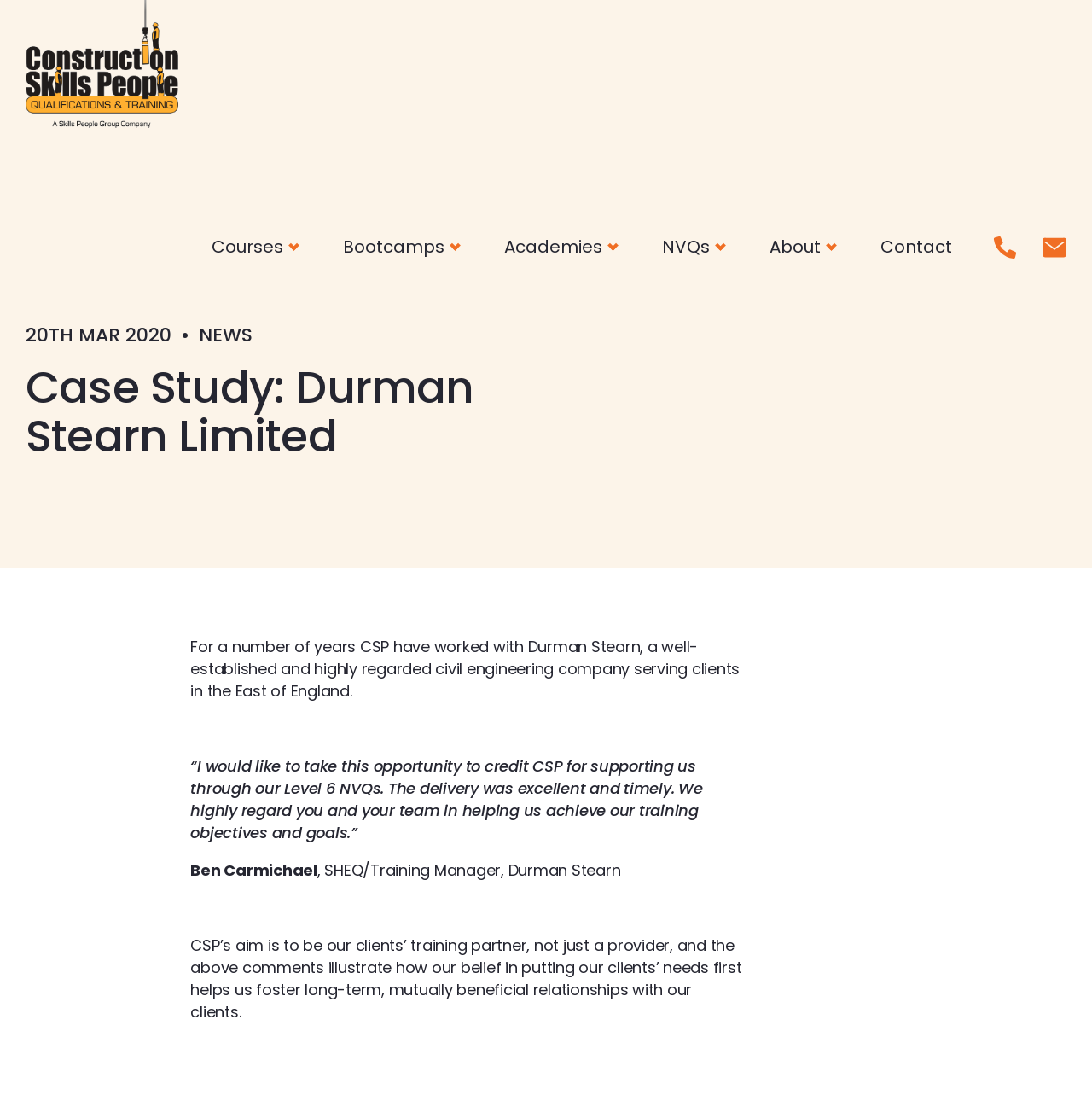Please find the bounding box coordinates in the format (top-left x, top-left y, bottom-right x, bottom-right y) for the given element description. Ensure the coordinates are floating point numbers between 0 and 1. Description: title="Email us"

[0.943, 0.163, 0.995, 0.279]